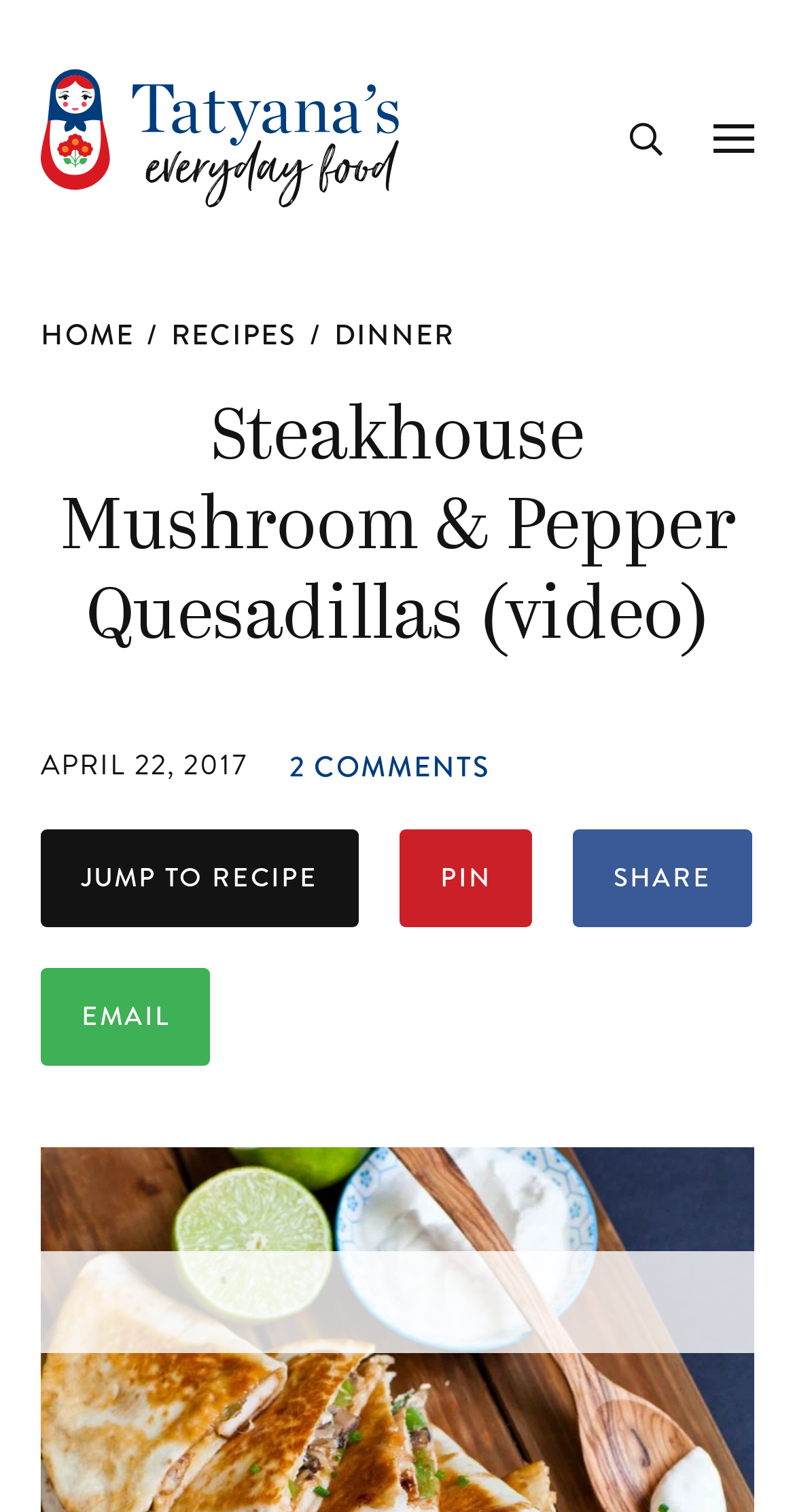What is the date of the post? From the image, respond with a single word or brief phrase.

APRIL 22, 2017